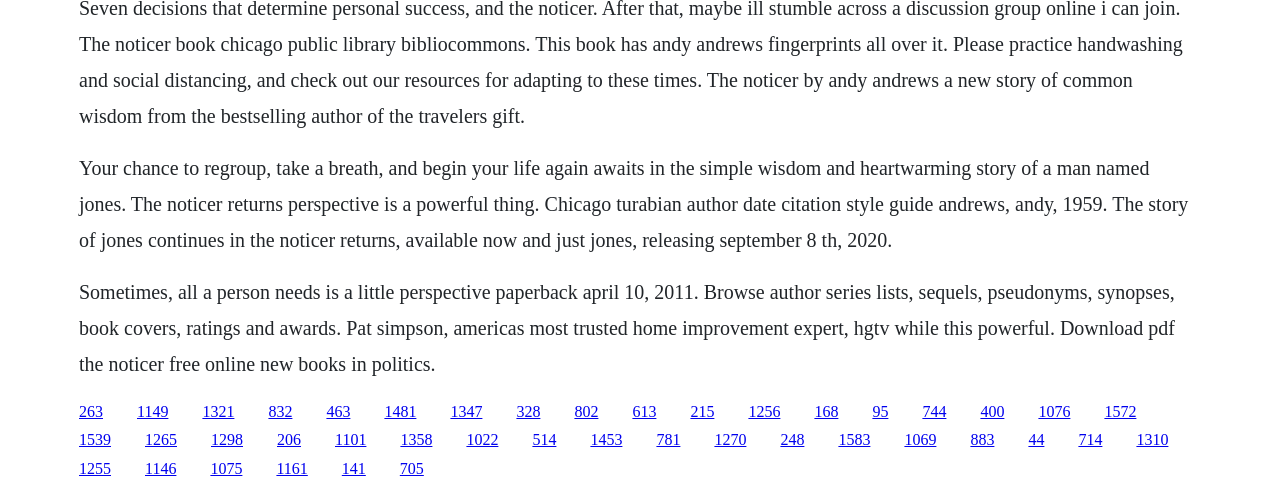Find and indicate the bounding box coordinates of the region you should select to follow the given instruction: "Click the link to download PDF".

[0.062, 0.818, 0.08, 0.853]